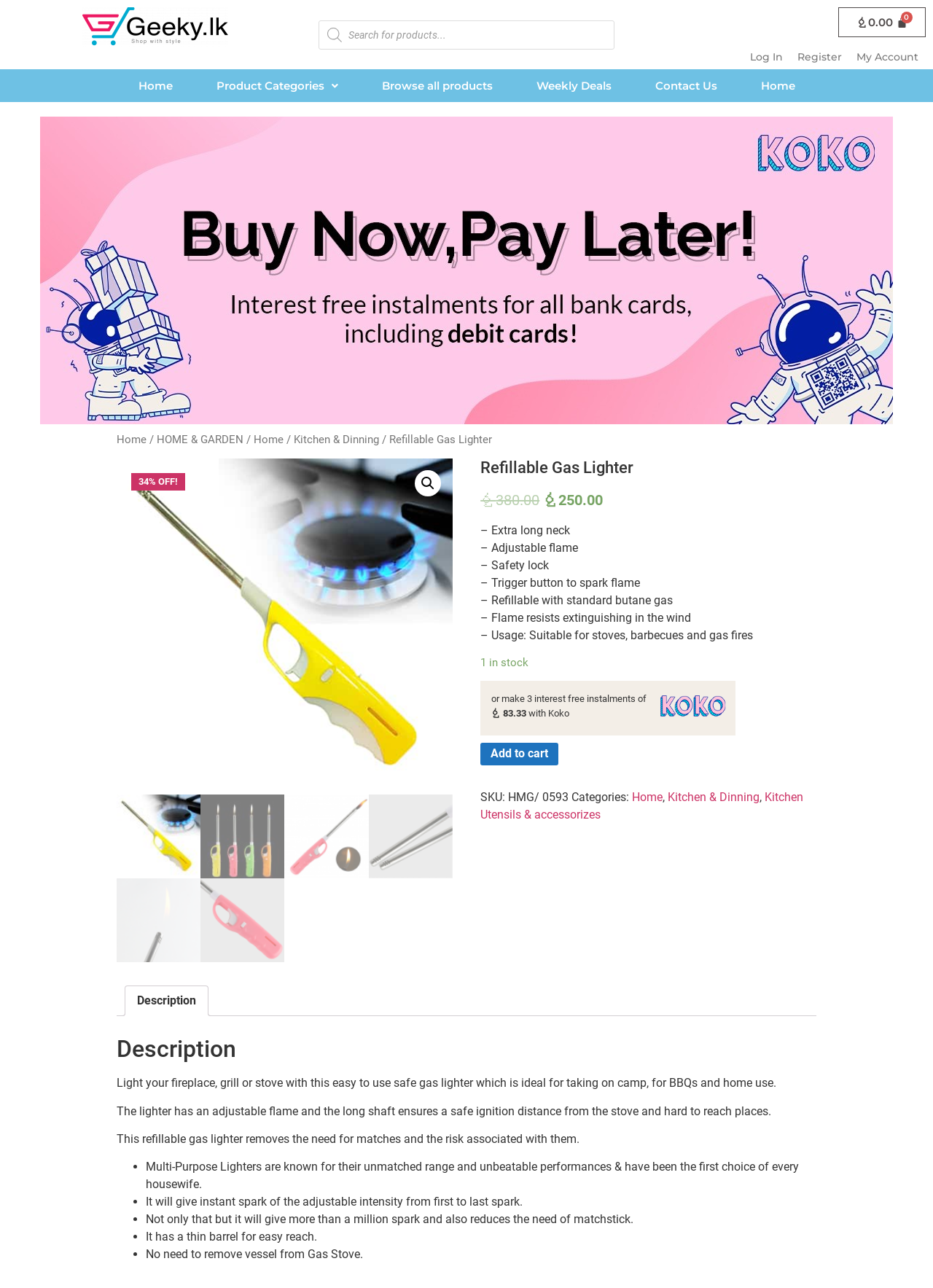Please identify the bounding box coordinates of the element that needs to be clicked to perform the following instruction: "Call (888)-292-3050".

None